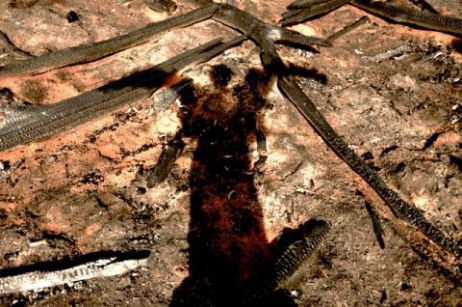Answer the question in one word or a short phrase:
What is the possible representation of the shadows on the ground?

Human presence